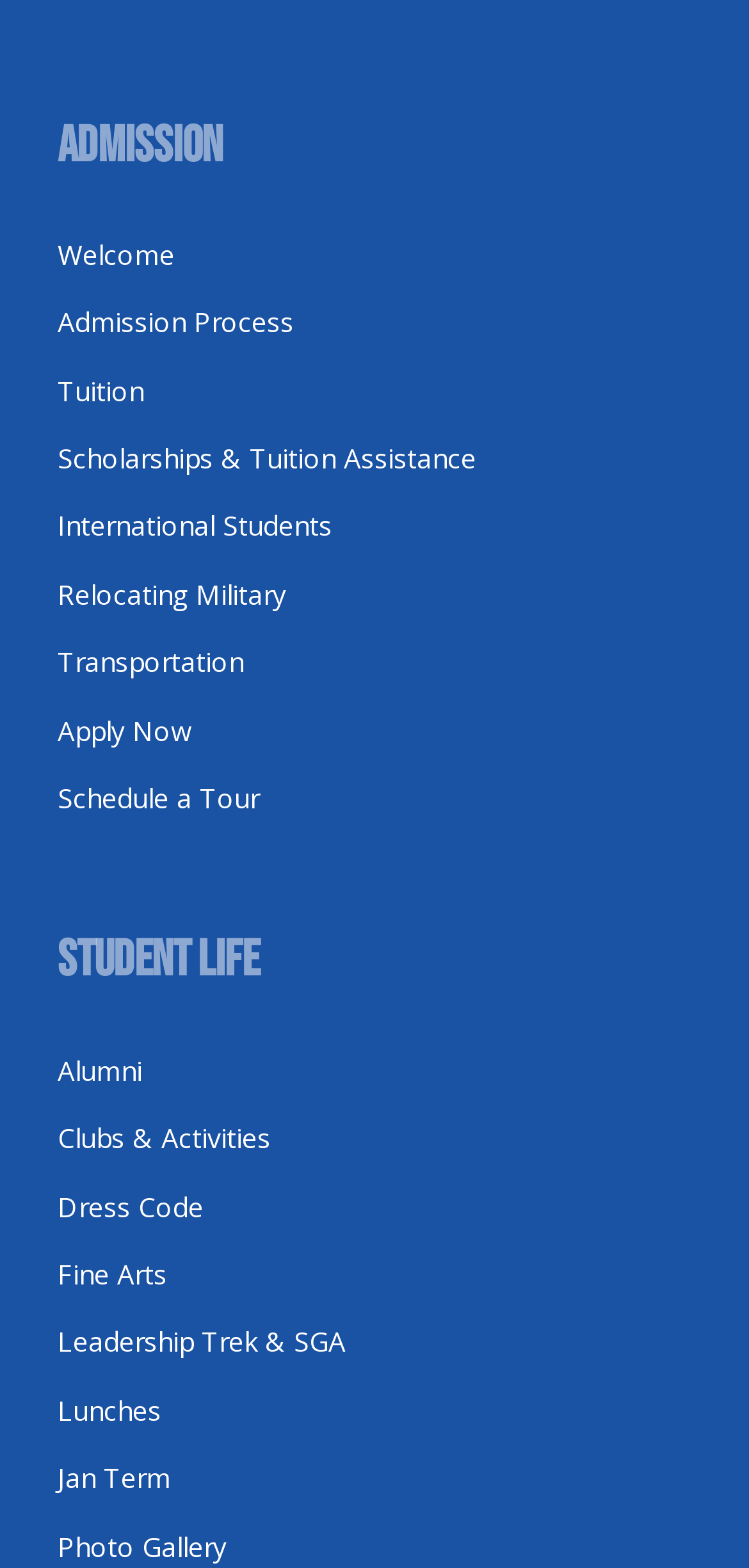Bounding box coordinates are specified in the format (top-left x, top-left y, bottom-right x, bottom-right y). All values are floating point numbers bounded between 0 and 1. Please provide the bounding box coordinate of the region this sentence describes: Leadership Trek & SGA

[0.077, 0.844, 0.462, 0.867]